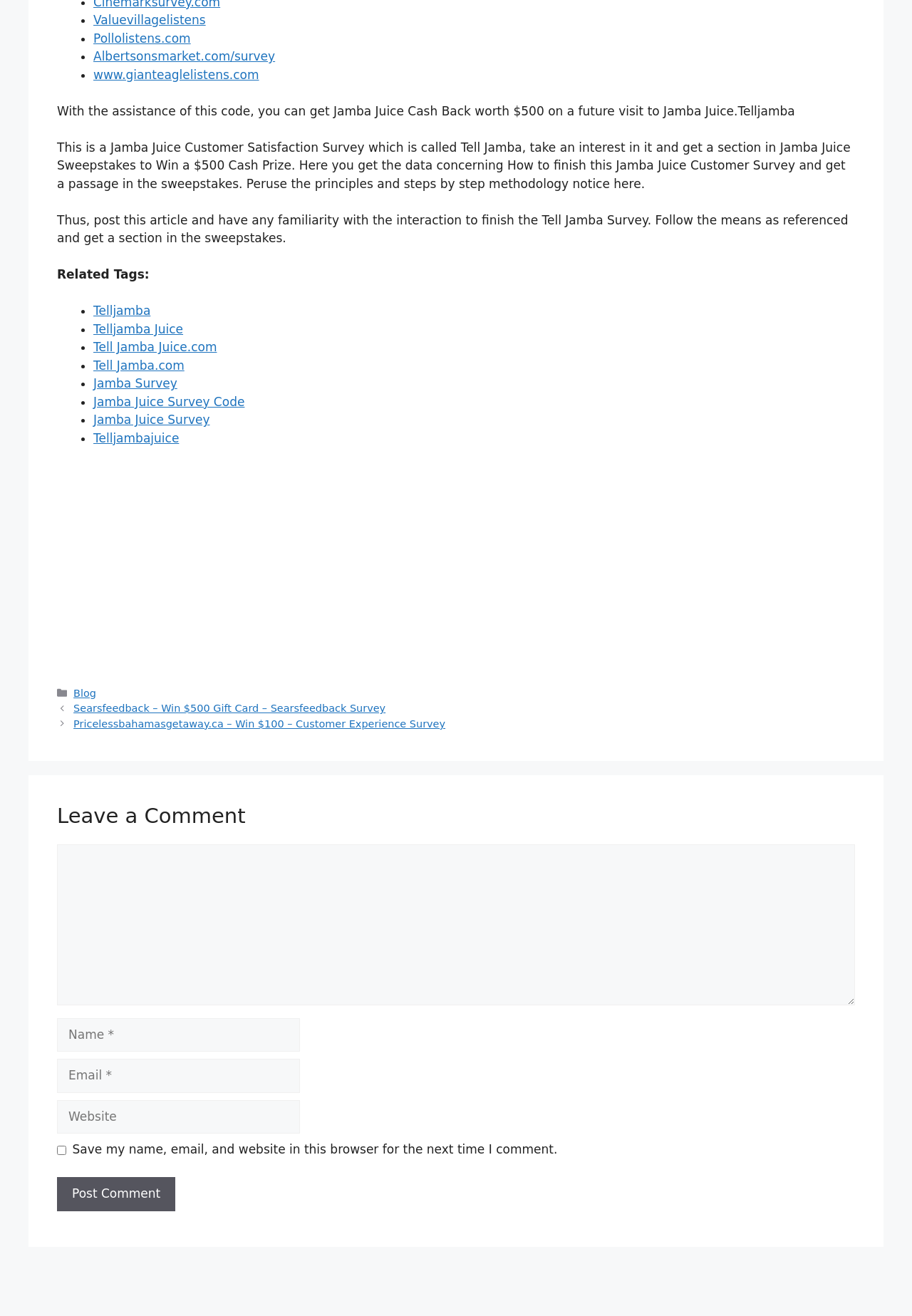Indicate the bounding box coordinates of the clickable region to achieve the following instruction: "Visit the Searsfeedback website."

[0.081, 0.534, 0.423, 0.543]